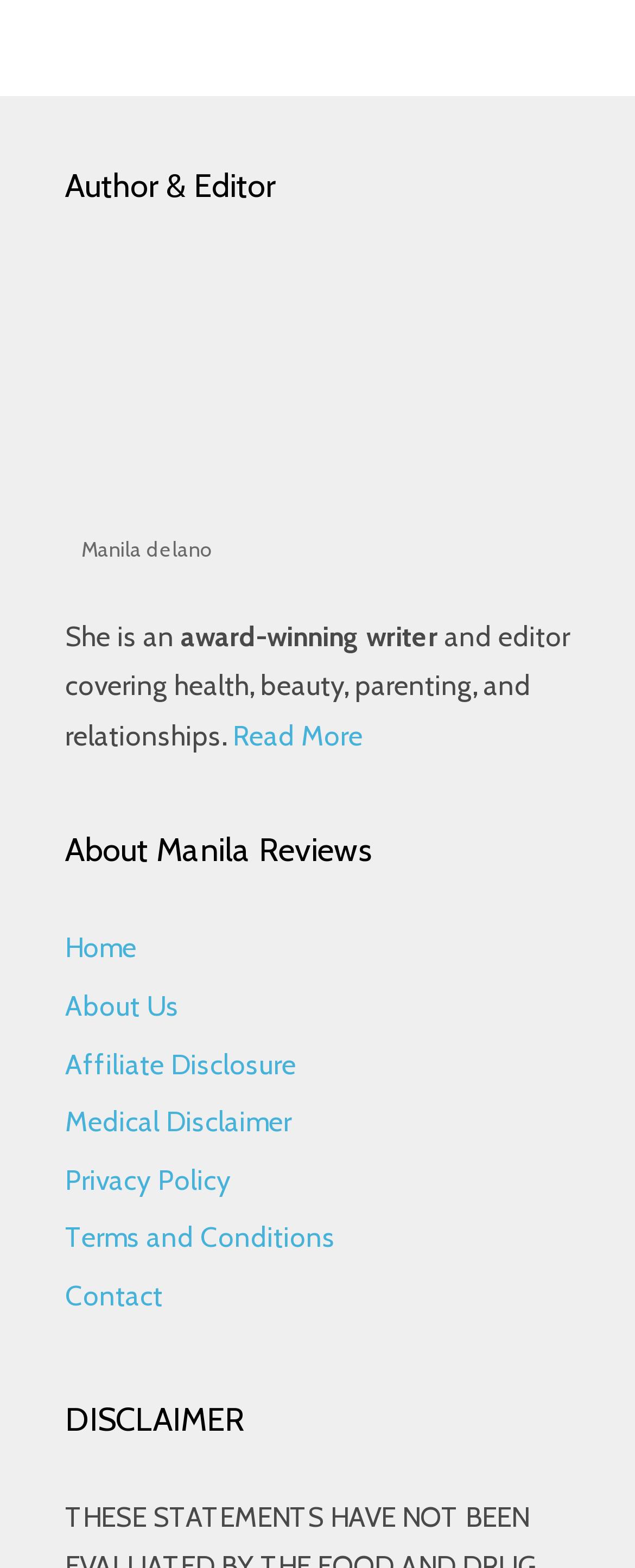What are the main sections of the website?
Craft a detailed and extensive response to the question.

The main sections of the website can be found in the complementary section at the bottom of the page, which contains links to various sections such as 'Home', 'About Us', 'Affiliate Disclosure', and others.